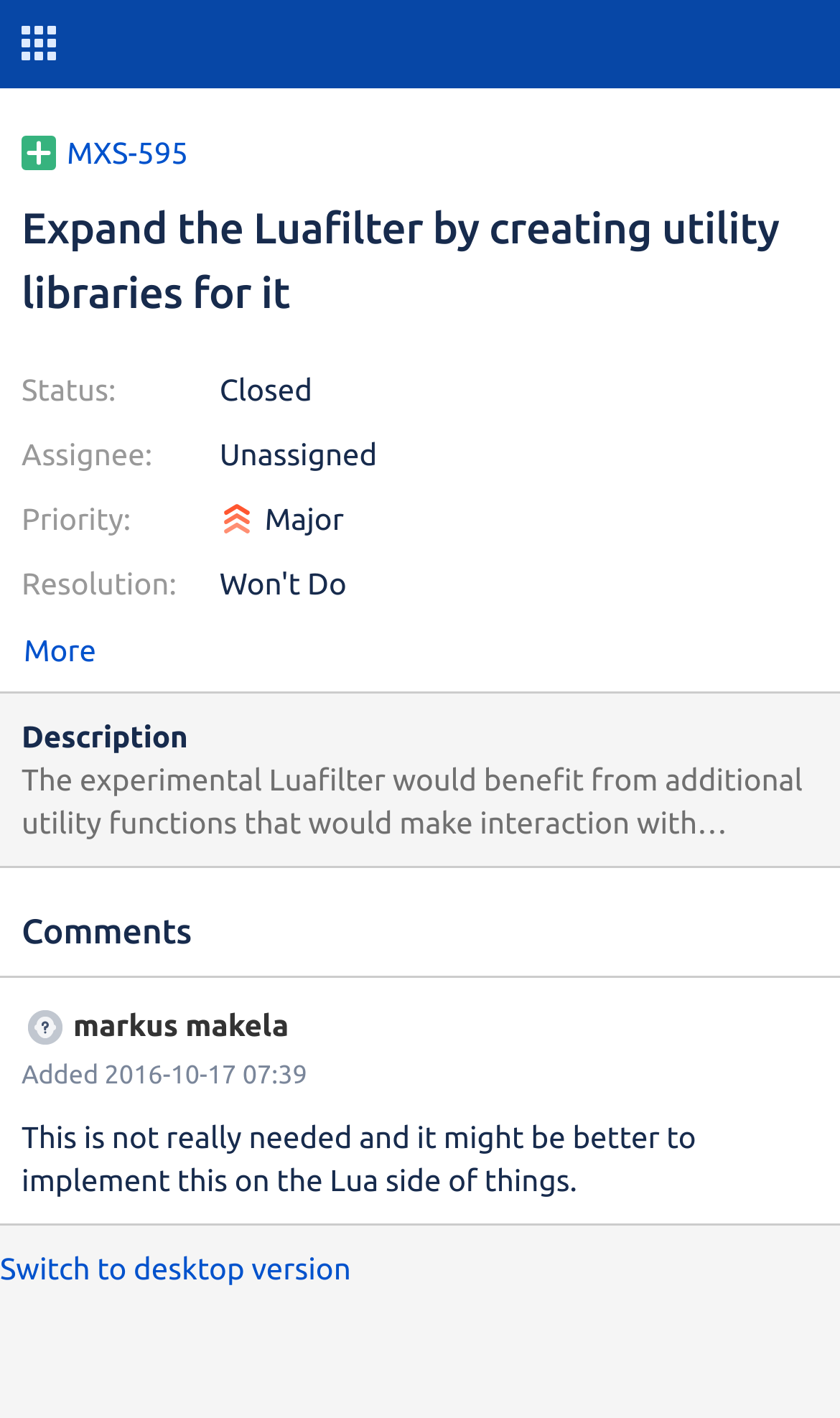Identify the bounding box for the element characterized by the following description: "Switch to desktop version".

[0.0, 0.881, 0.418, 0.905]